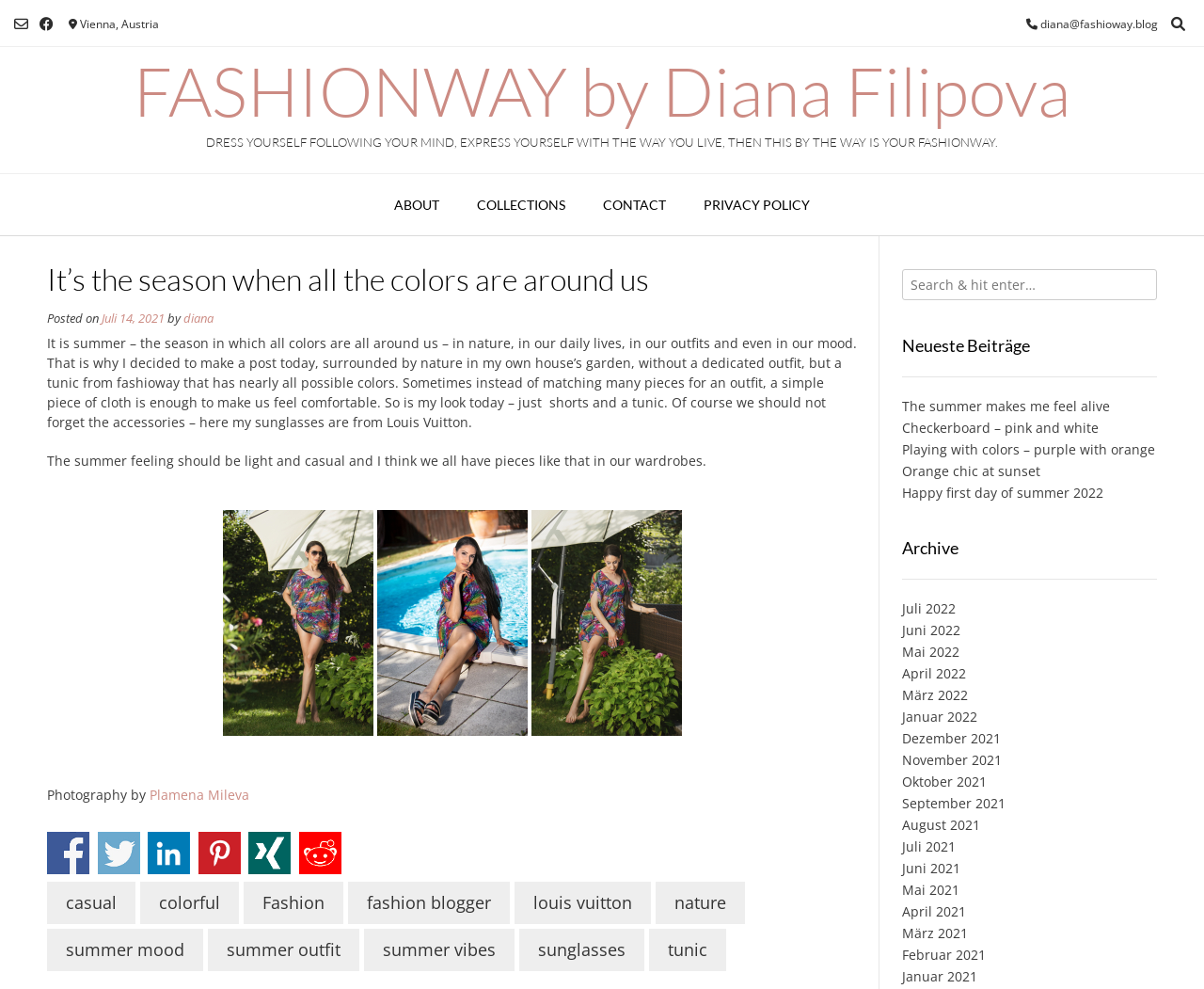Please locate and generate the primary heading on this webpage.

FASHIONWAY by Diana Filipova